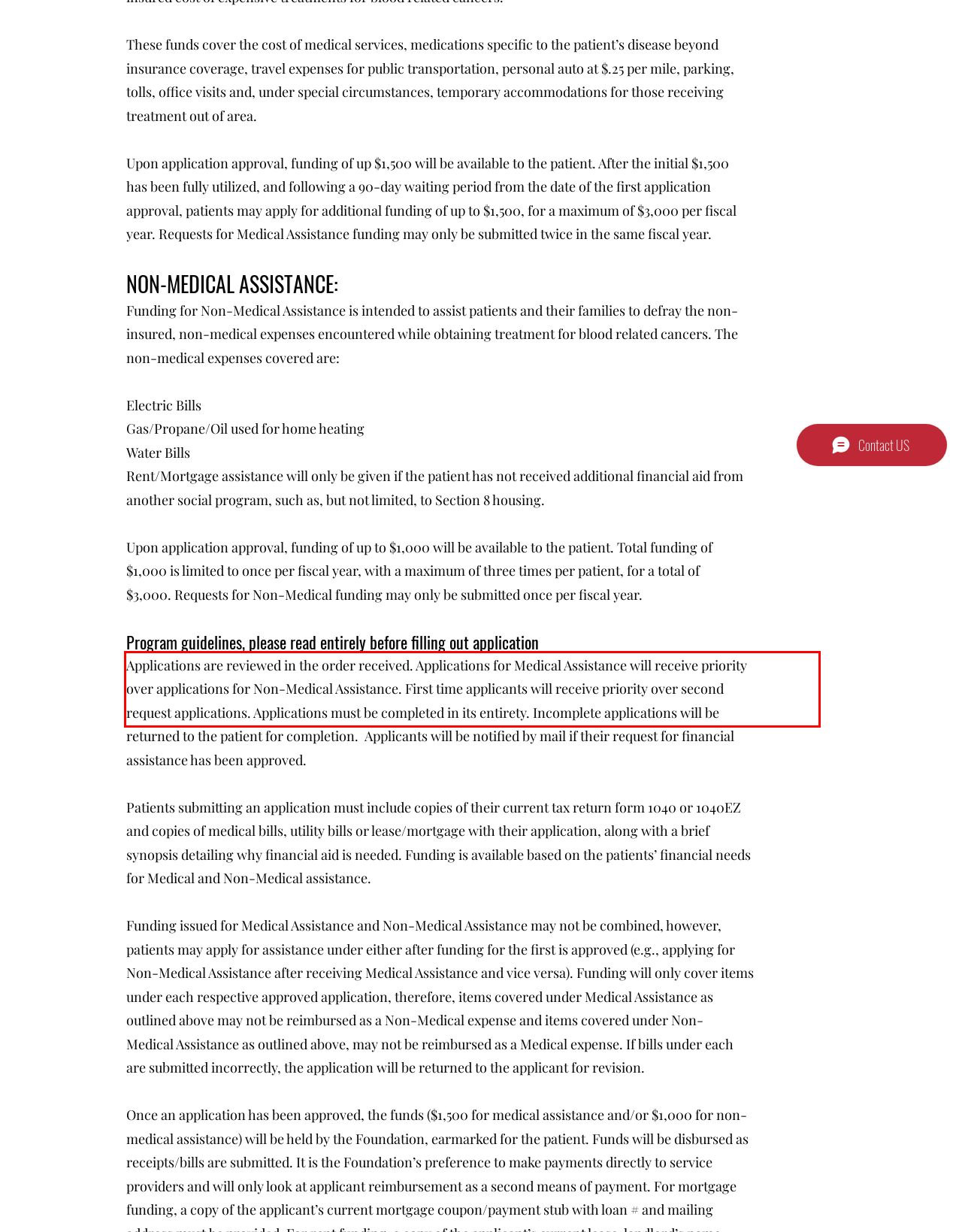Please perform OCR on the text content within the red bounding box that is highlighted in the provided webpage screenshot.

Applications are reviewed in the order received. Applications for Medical Assistance will receive priority over applications for Non-Medical Assistance. First time applicants will receive priority over second request applications. Applications must be completed in its entirety. Incomplete applications will be